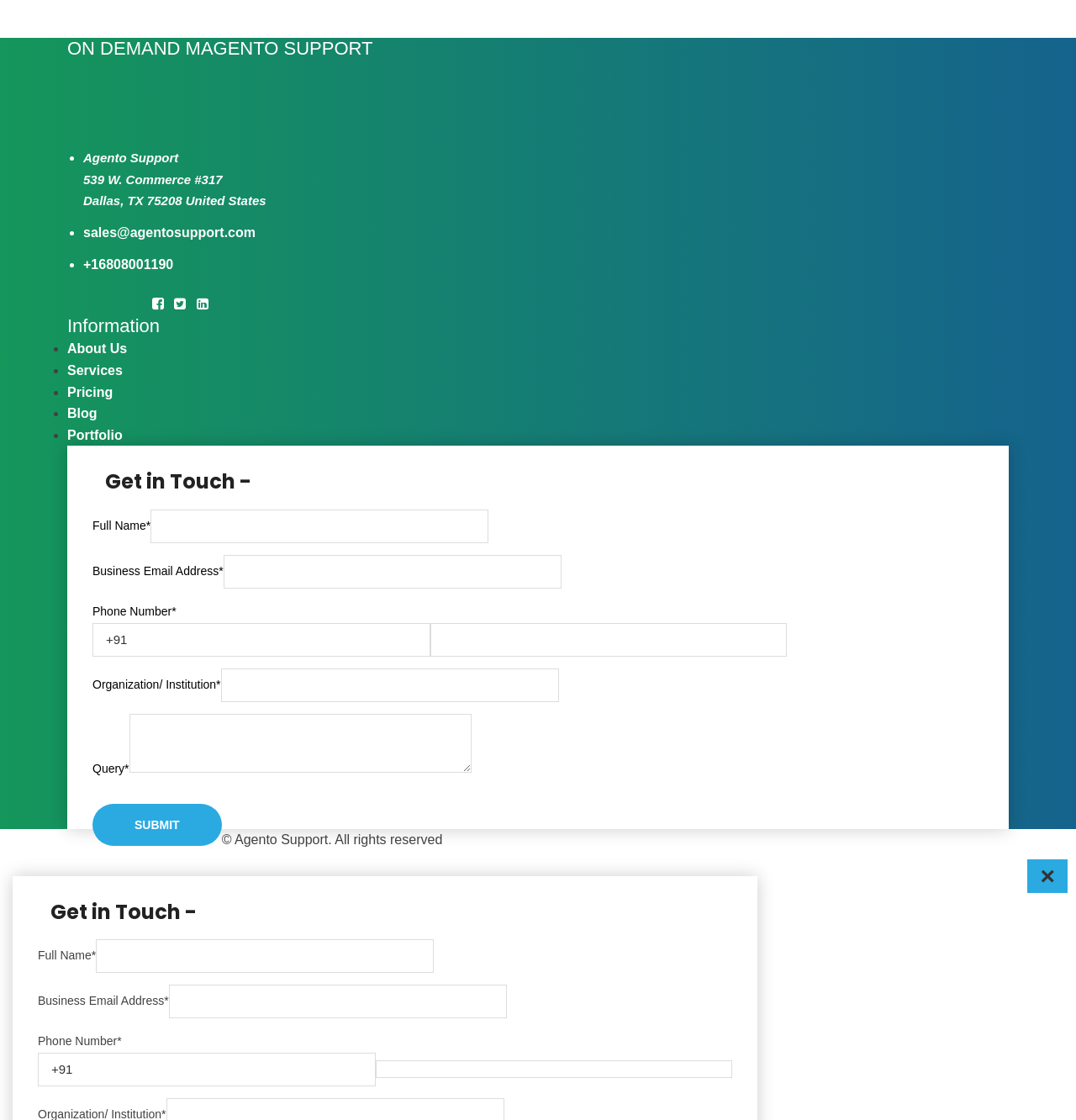How many links are there in the navigation menu?
Use the information from the image to give a detailed answer to the question.

The number of links in the navigation menu is obtained by counting the link elements with text 'About Us', 'Services', 'Pricing', 'Blog', and 'Portfolio' which are located at the top of the webpage, below the company name.